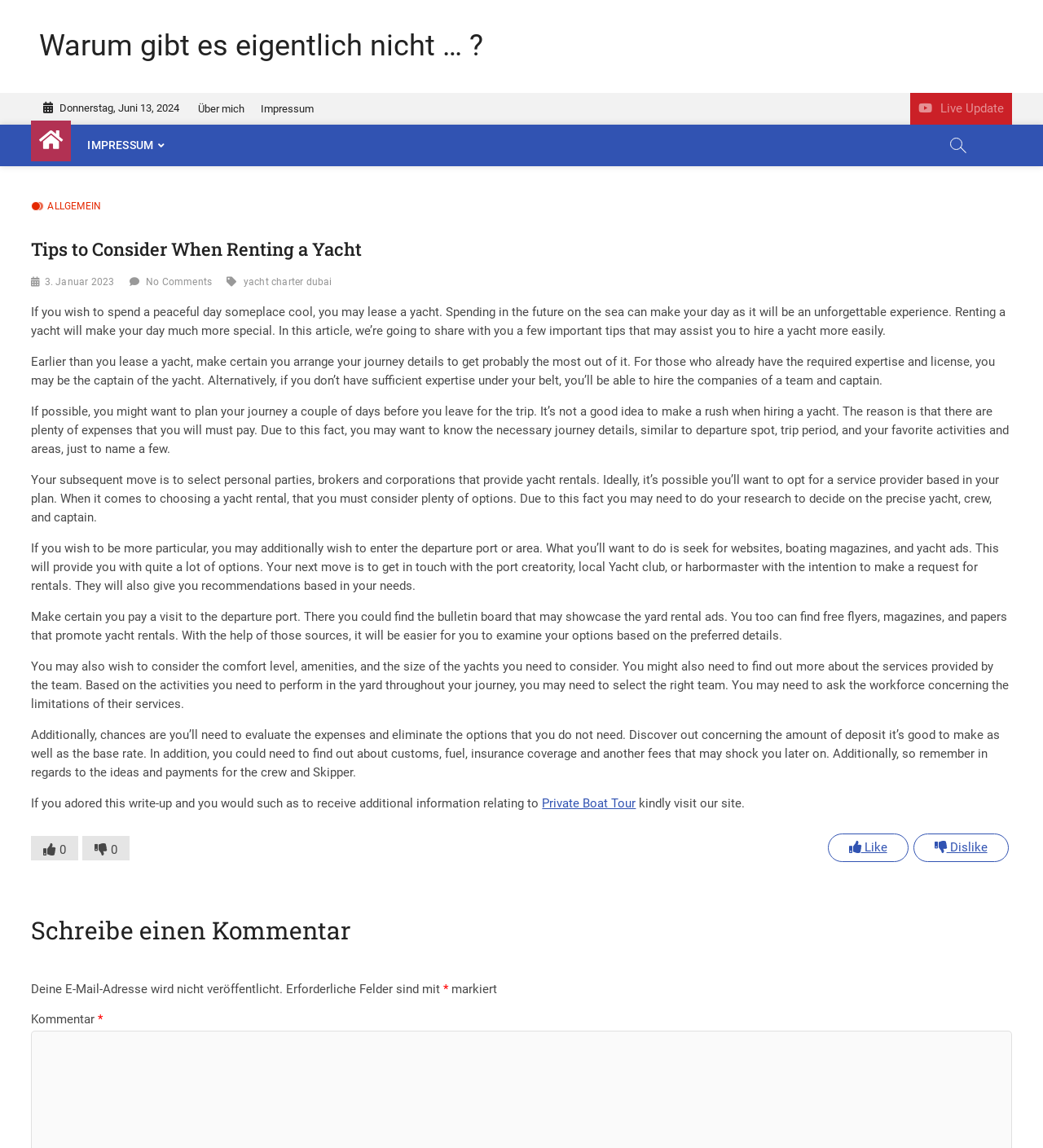Please examine the image and answer the question with a detailed explanation:
What is the importance of visiting the departure port?

The webpage suggests visiting the departure port to find the bulletin board that showcases yard rental ads. Additionally, you can find free flyers, magazines, and papers that promote yacht rentals, making it easier to compare your options based on preferred details.